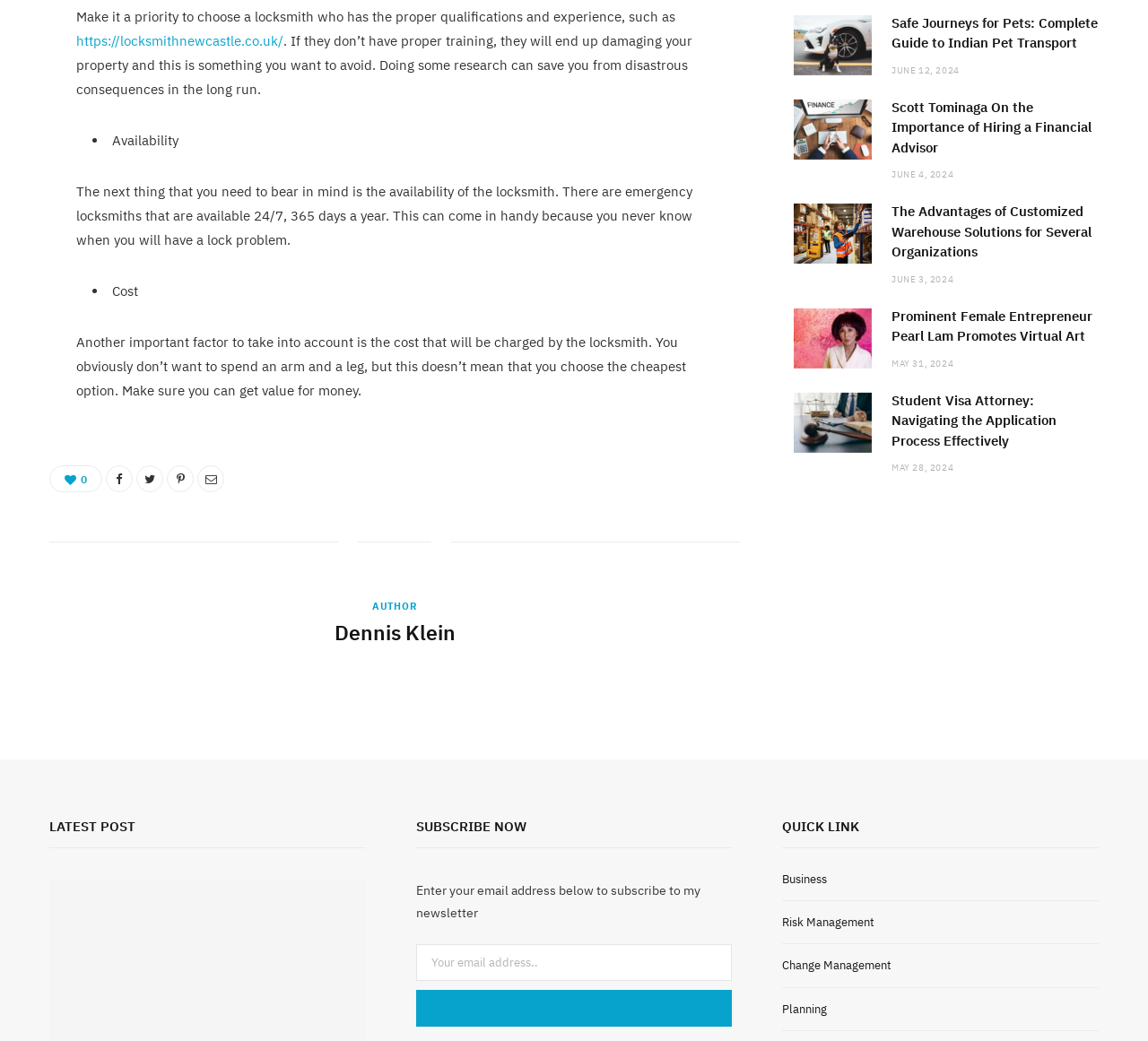Specify the bounding box coordinates for the region that must be clicked to perform the given instruction: "Visit the business category".

[0.681, 0.837, 0.721, 0.852]